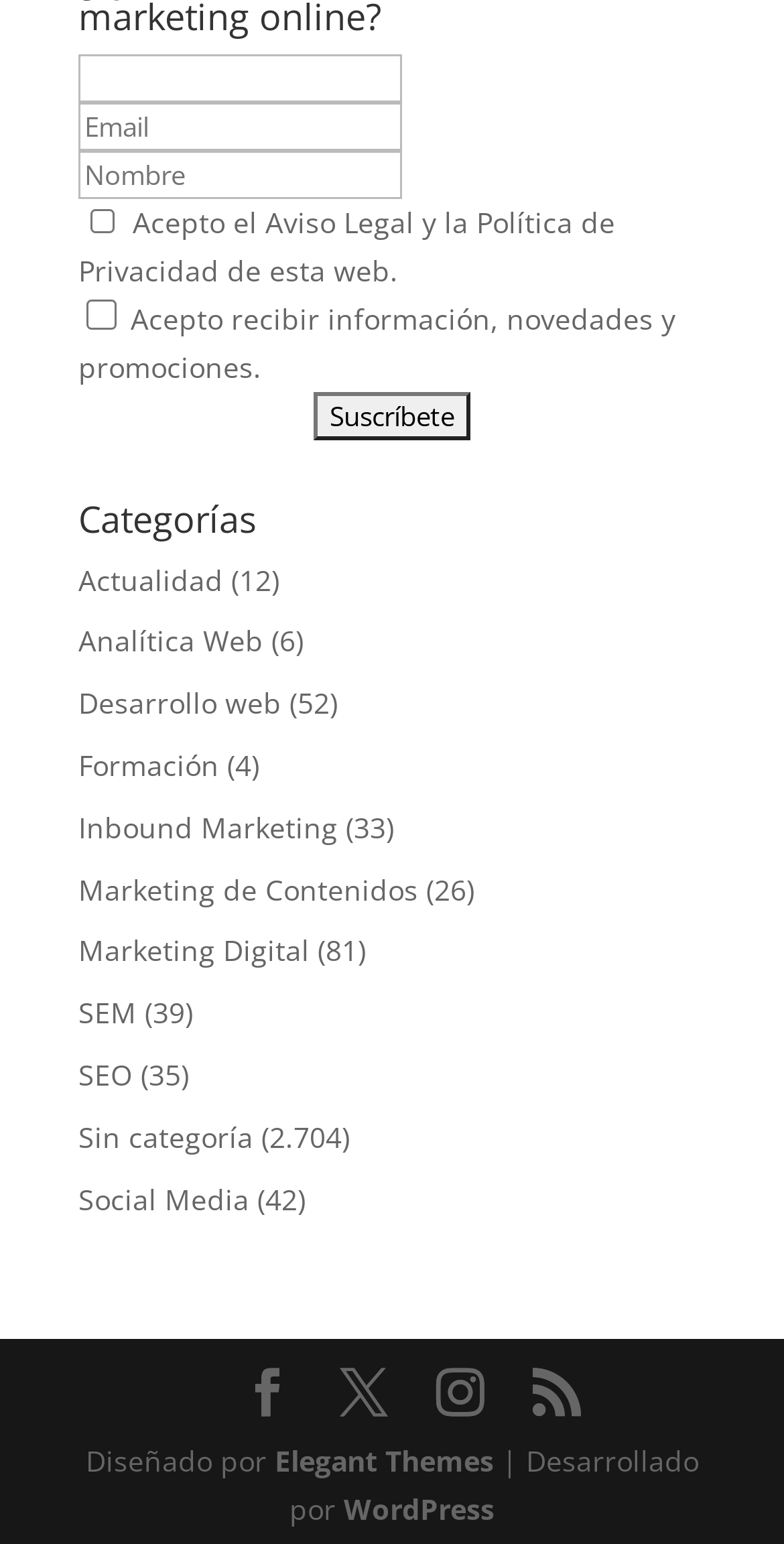Predict the bounding box of the UI element that fits this description: "Marketing de Contenidos".

[0.1, 0.563, 0.533, 0.588]